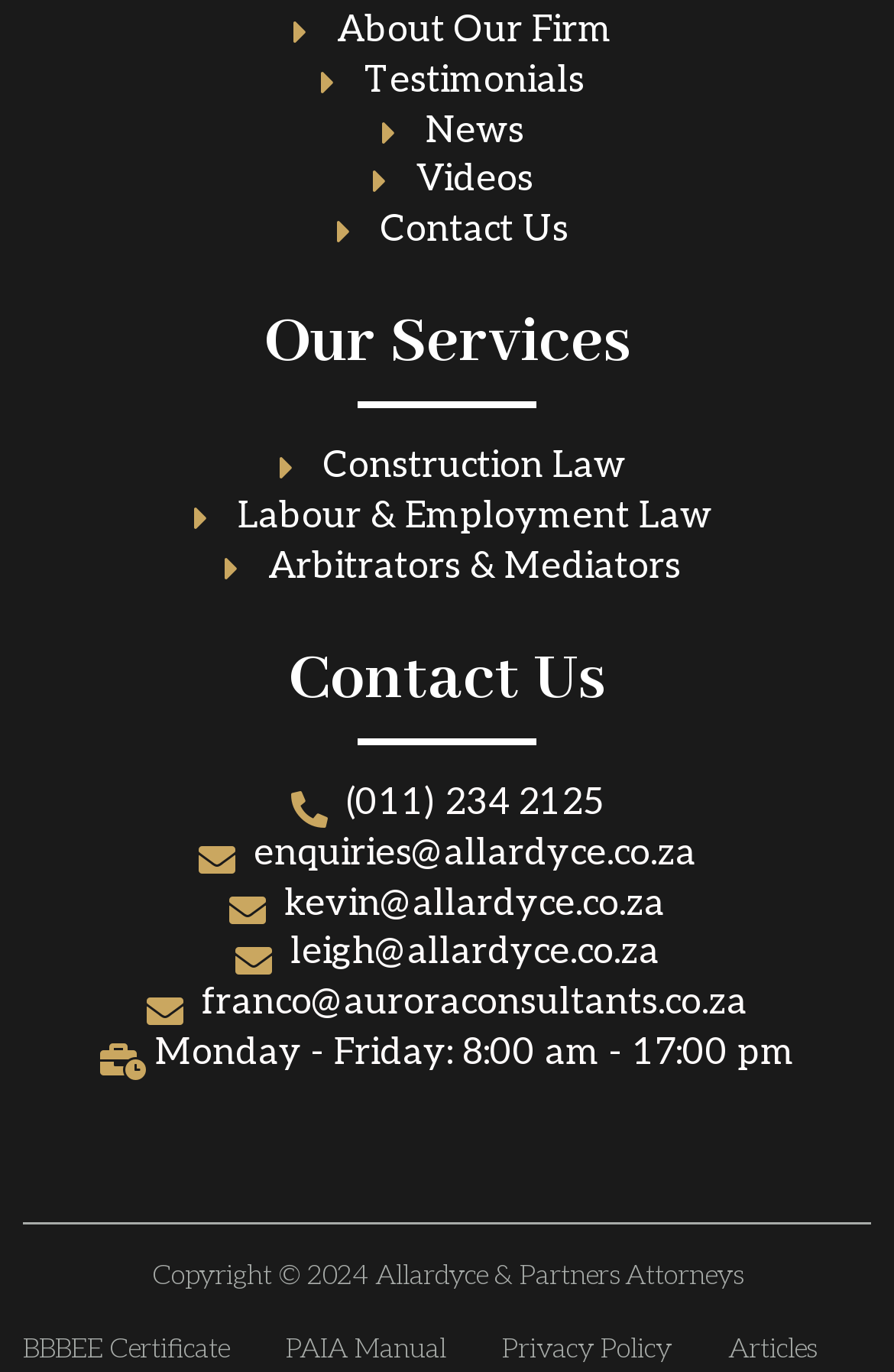Please identify the bounding box coordinates of the clickable area that will fulfill the following instruction: "Click on About Our Firm". The coordinates should be in the format of four float numbers between 0 and 1, i.e., [left, top, right, bottom].

[0.315, 0.005, 0.685, 0.041]